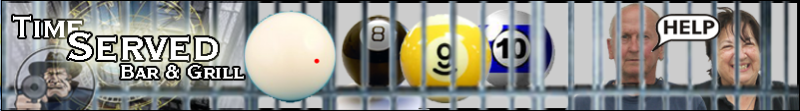Present a detailed portrayal of the image.

The image serves as a vibrant and playful header for the "Time Served Bar & Grill" website, showcasing a themed design that blends the atmosphere of a pool hall with a hint of humor. It features the establishment's name, "Time Served Bar & Grill," prominently displayed in a bold, stylish font. Centered among colorful billiard balls, including numbers 8, 9, and 10, is a cue ball that adds a dynamic touch. Behind the balls, a faint backdrop of a clock hints at the venue's focus on leisure time.

Additionally, two characters, a man and a woman, appear to be in a playful predicament, with one character exclaiming "HELP!" from a speech bubble, infusing the image with a lighthearted narrative. This playful element invites viewers to engage with the space, suggesting a fun and friendly environment for patrons looking to enjoy games and socializing. The overall composition conveys the bar's theme of camaraderie and fun competition, enticing visitors to explore what the venue offers.